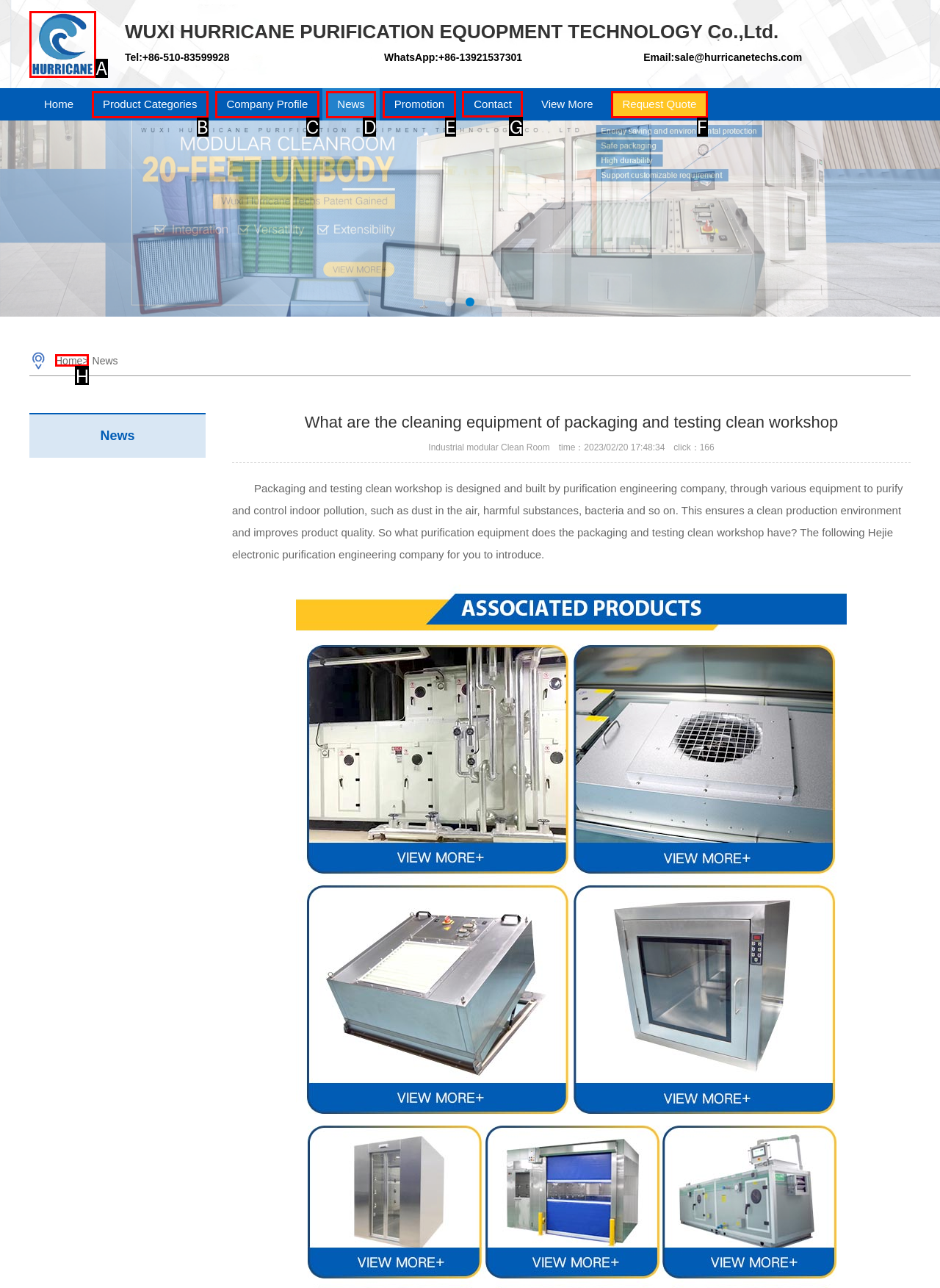Determine which UI element you should click to perform the task: Contact the supplier
Provide the letter of the correct option from the given choices directly.

G